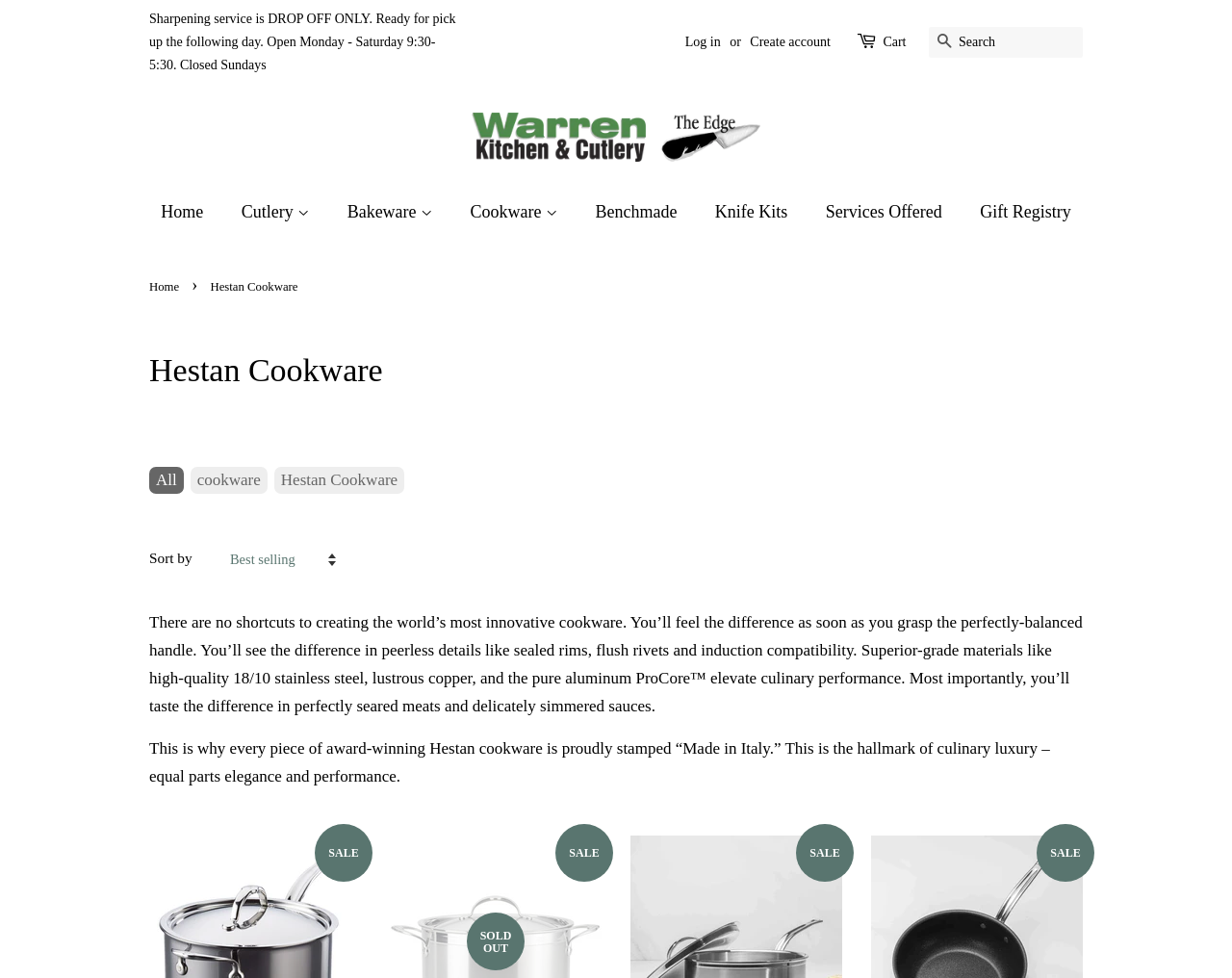Please specify the coordinates of the bounding box for the element that should be clicked to carry out this instruction: "Go to Home". The coordinates must be four float numbers between 0 and 1, formatted as [left, top, right, bottom].

[0.131, 0.195, 0.181, 0.239]